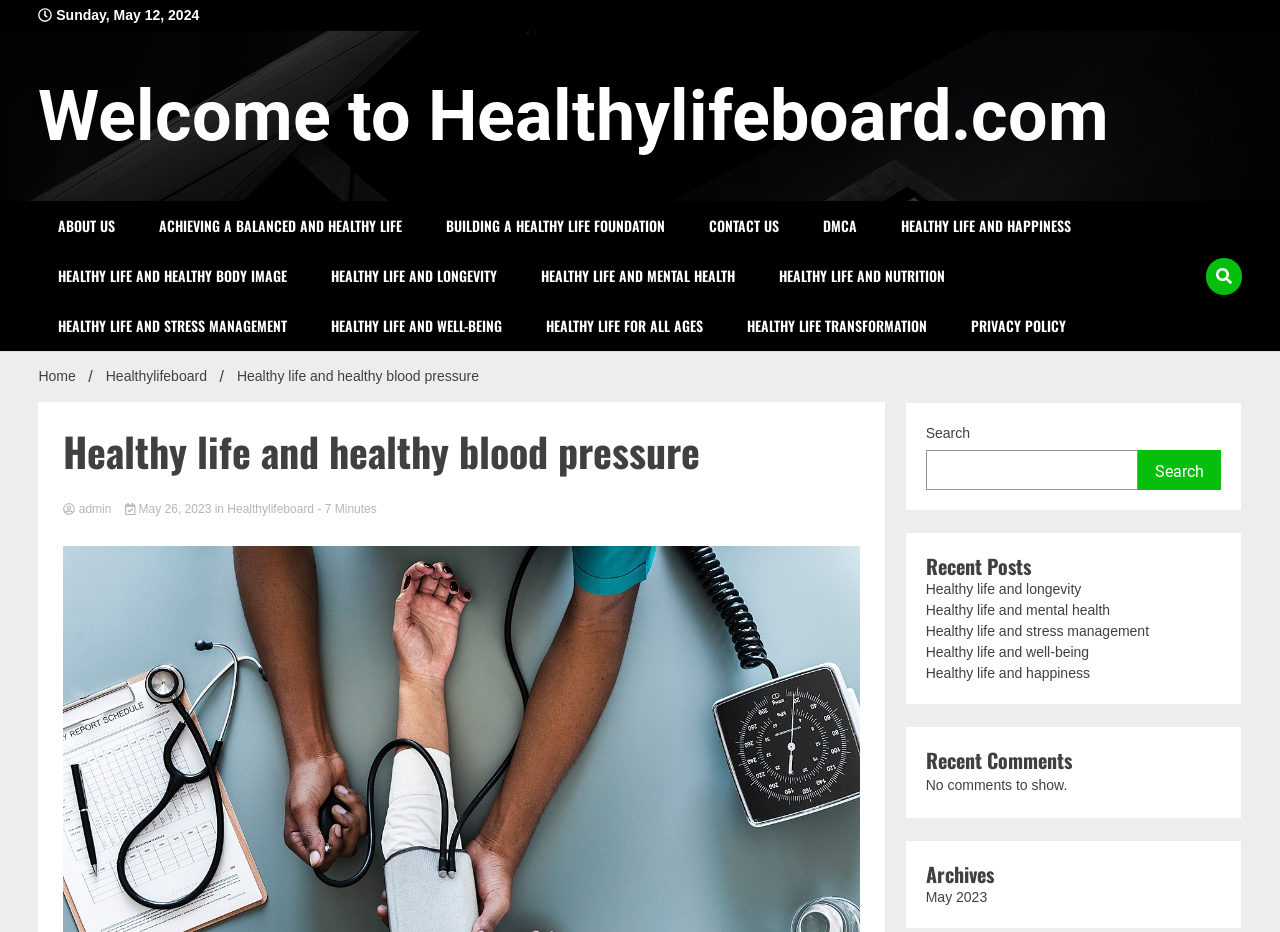Pinpoint the bounding box coordinates of the element that must be clicked to accomplish the following instruction: "Search for something". The coordinates should be in the format of four float numbers between 0 and 1, i.e., [left, top, right, bottom].

None